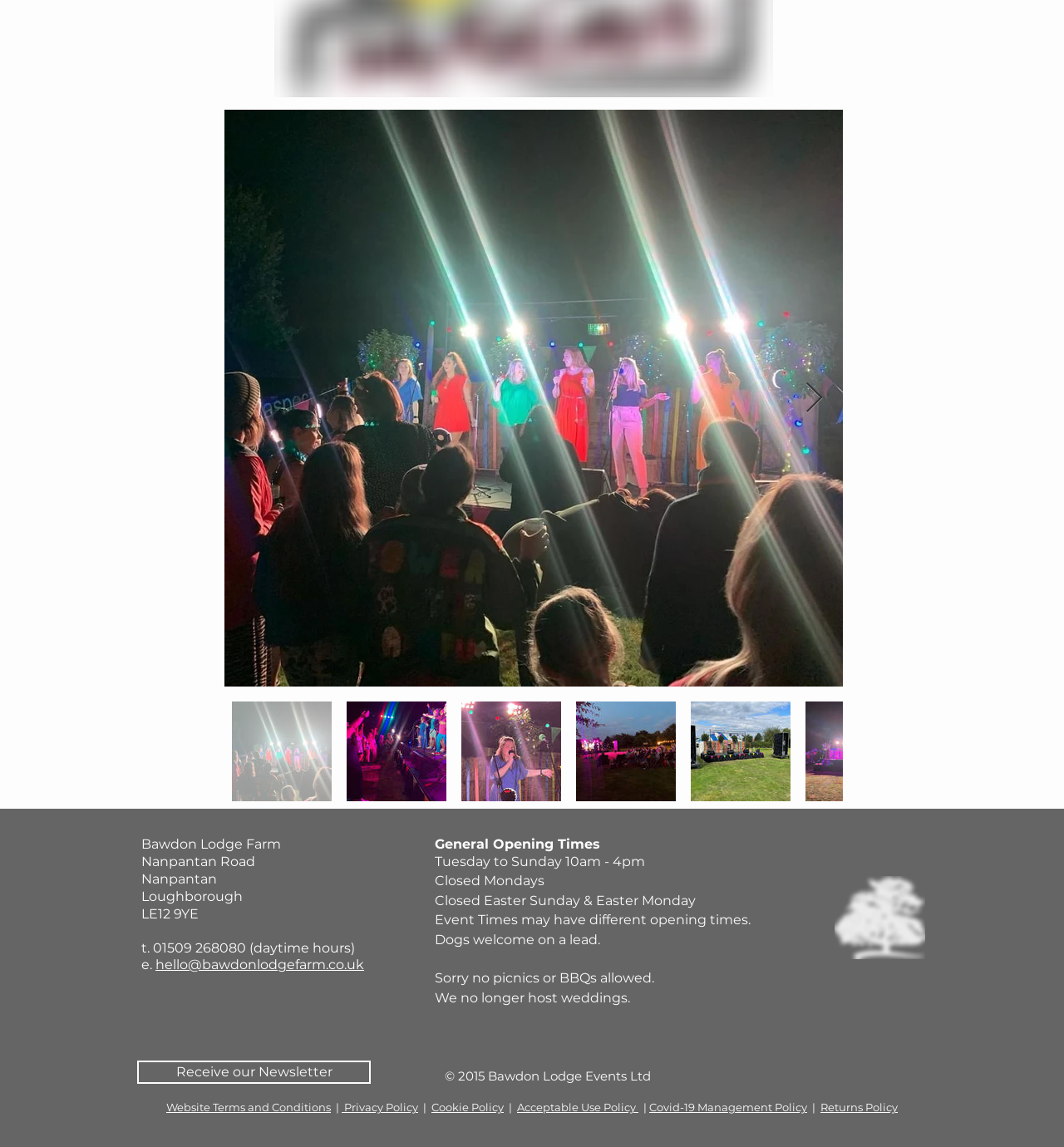Find the bounding box coordinates of the clickable area that will achieve the following instruction: "Check the website terms and conditions".

[0.156, 0.96, 0.311, 0.971]